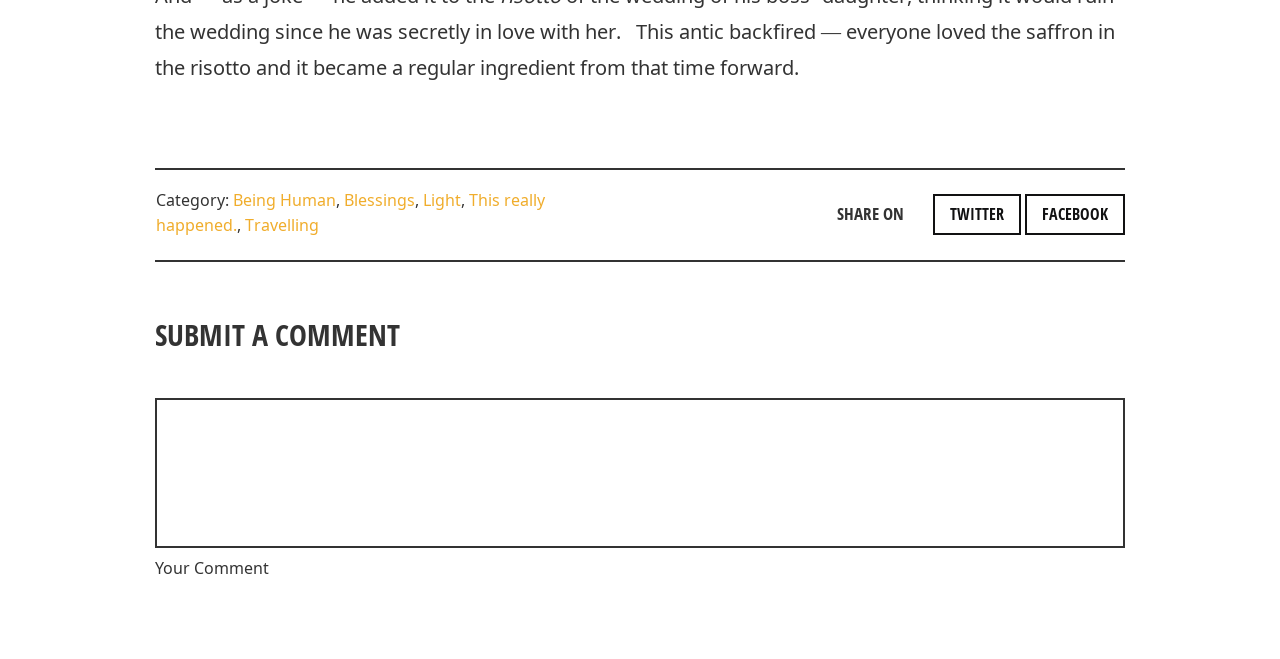Please provide a one-word or phrase answer to the question: 
What is the label of the required textbox?

Your Comment